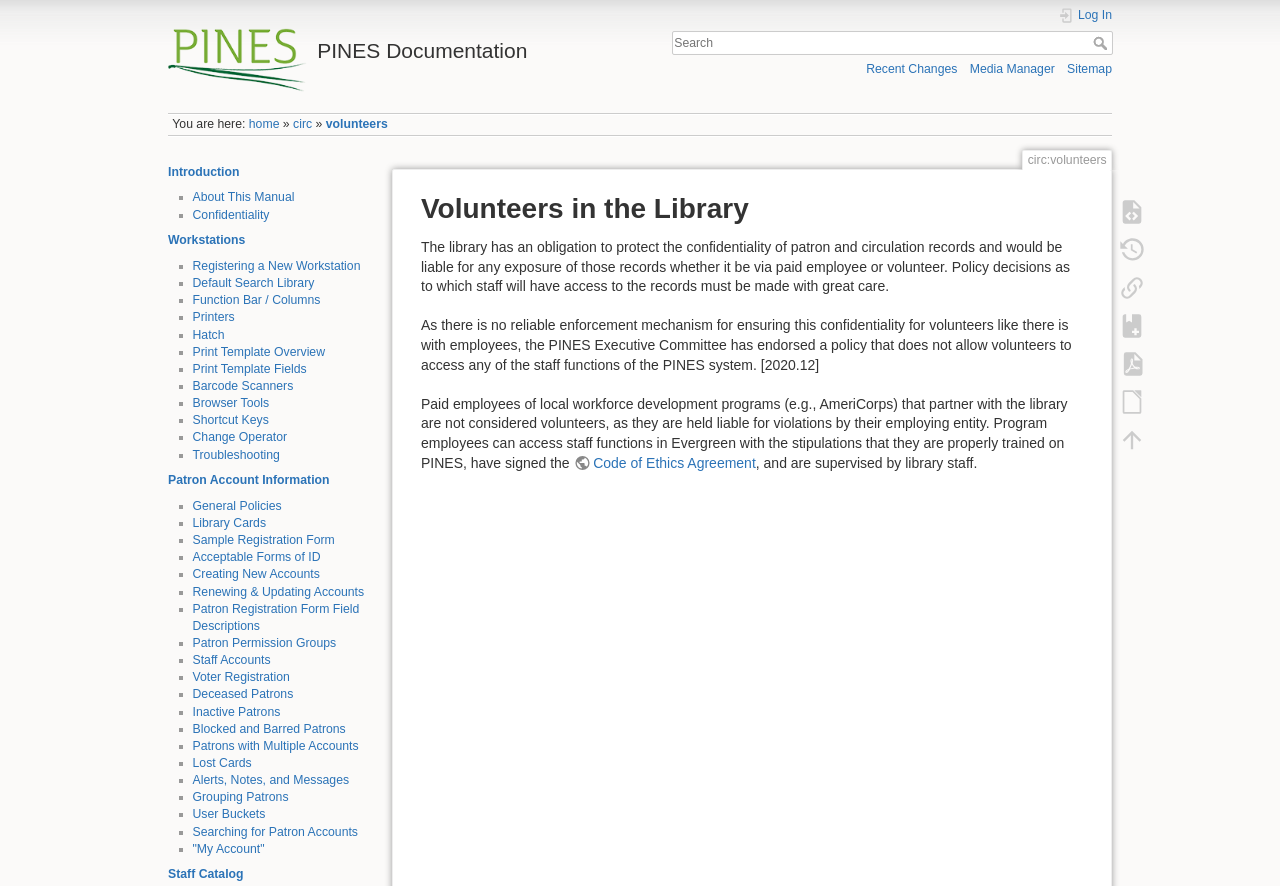Find the bounding box coordinates for the UI element that matches this description: "Patron Registration Form Field Descriptions".

[0.15, 0.679, 0.281, 0.714]